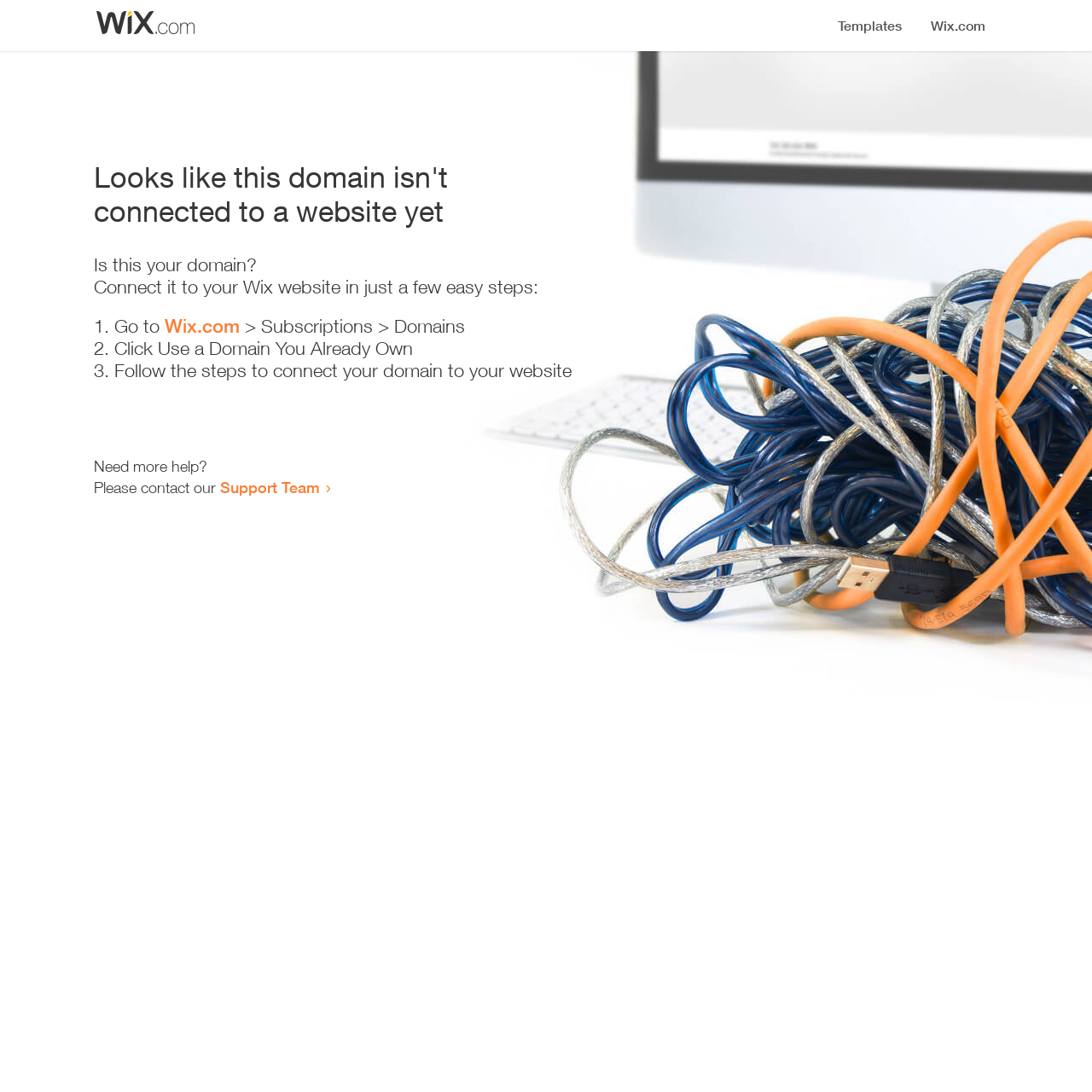Please reply to the following question with a single word or a short phrase:
What is the first step to connect my domain?

Go to Wix.com